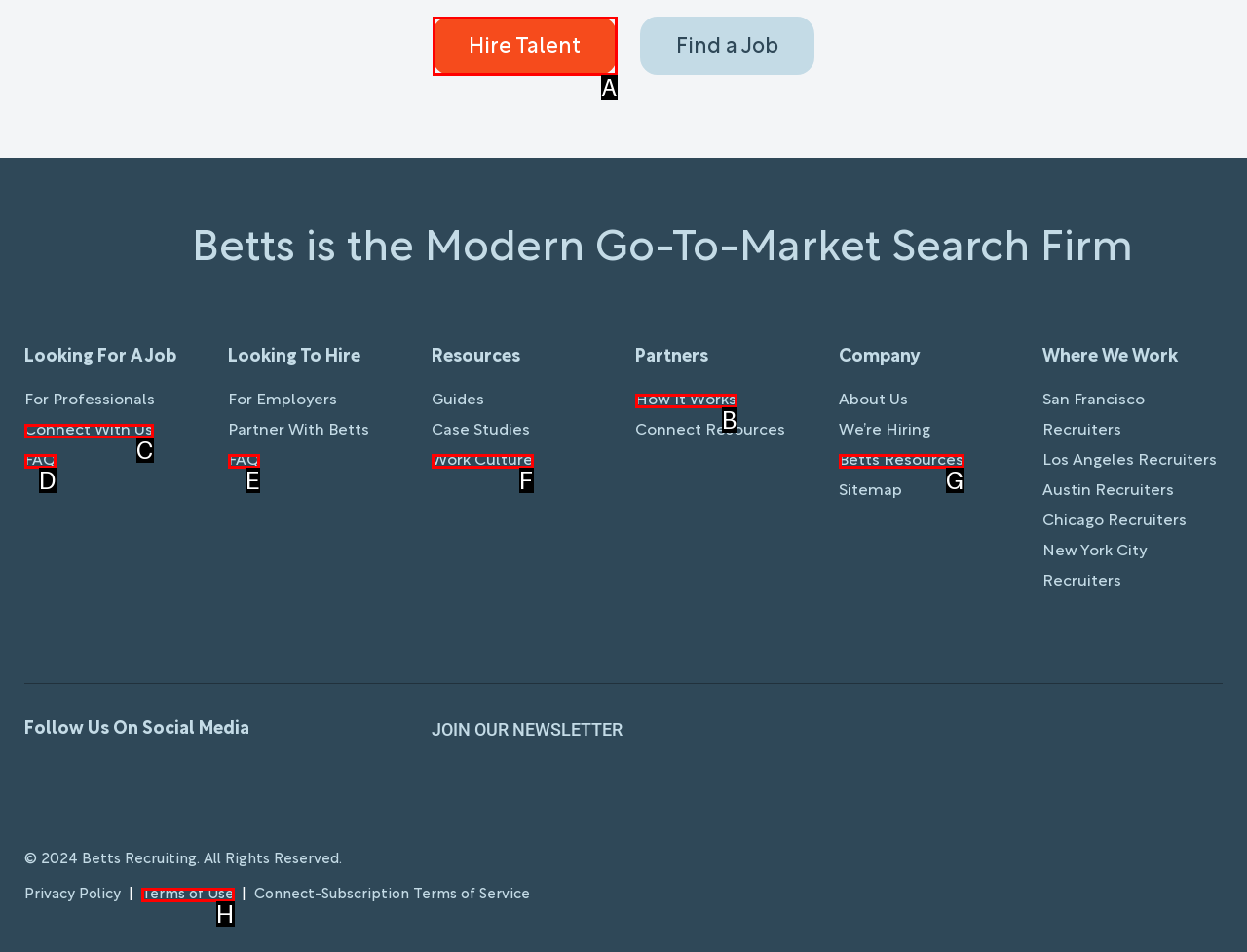Point out the HTML element that matches the following description: Connect With Us
Answer with the letter from the provided choices.

C